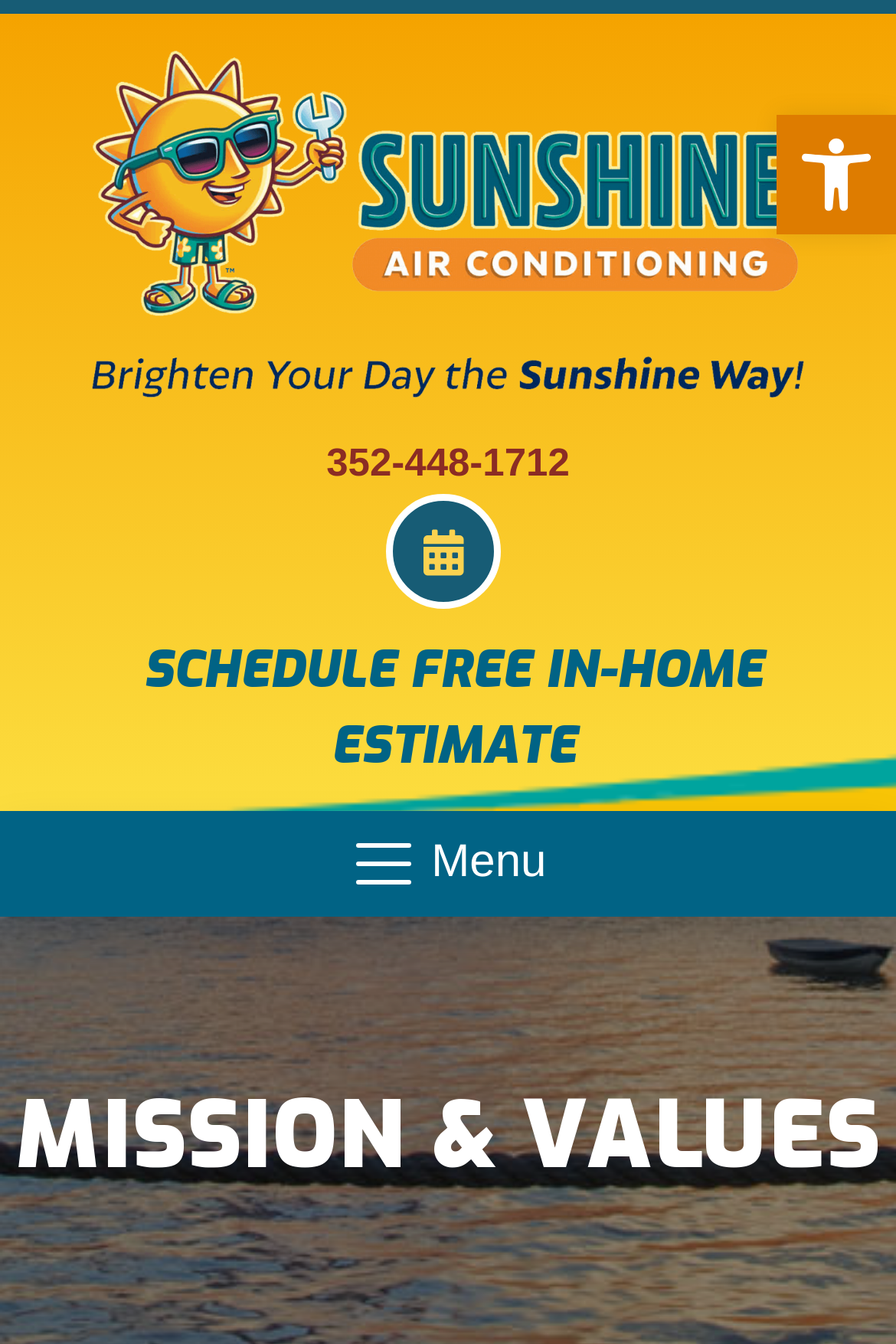What is the phone number to schedule a free in-home estimate?
Could you please answer the question thoroughly and with as much detail as possible?

I found the phone number by looking at the link element with the text '352-448-1712' which is located at the top of the page, indicating it's a contact information.